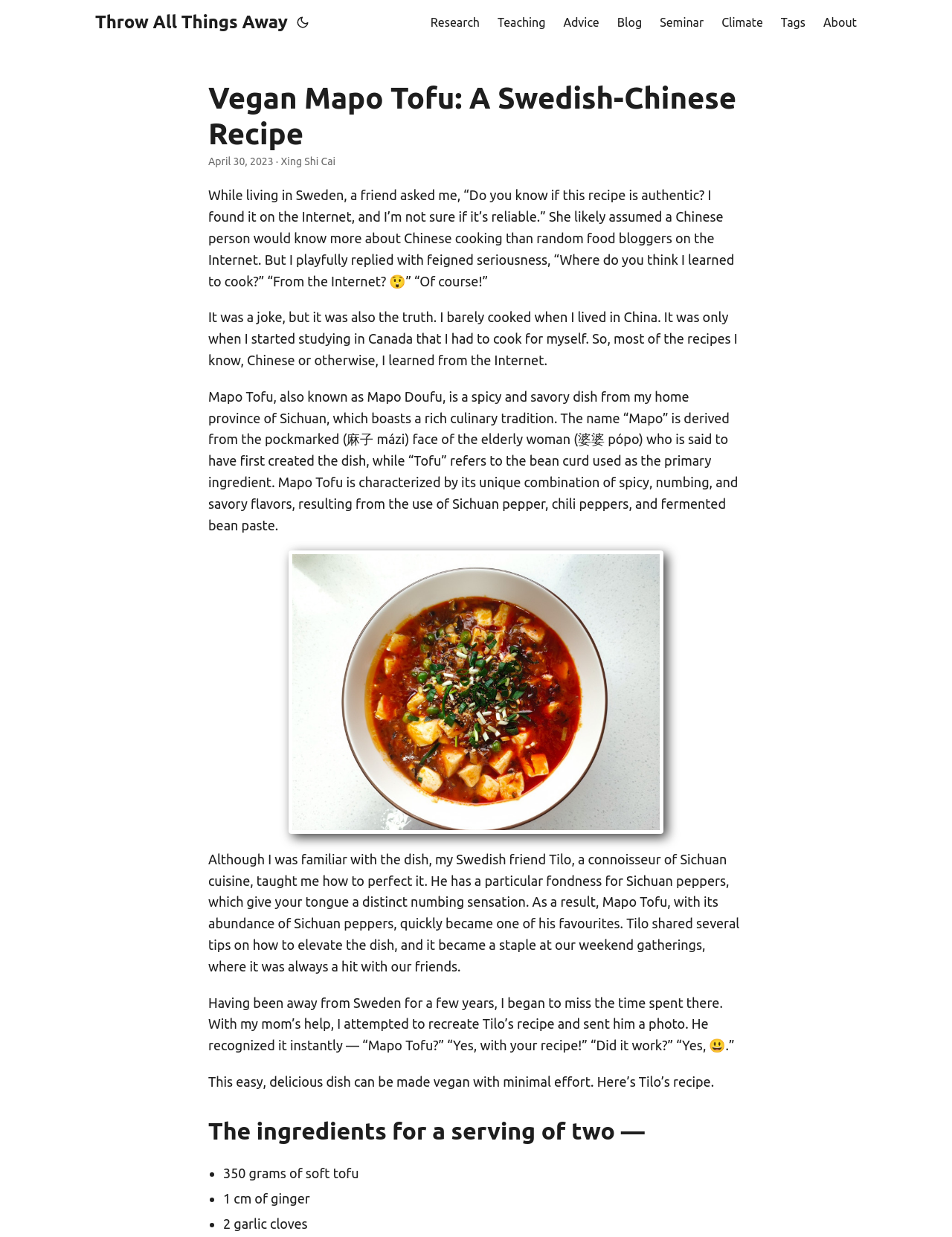Refer to the element description Throw All Things Away and identify the corresponding bounding box in the screenshot. Format the coordinates as (top-left x, top-left y, bottom-right x, bottom-right y) with values in the range of 0 to 1.

[0.1, 0.0, 0.302, 0.036]